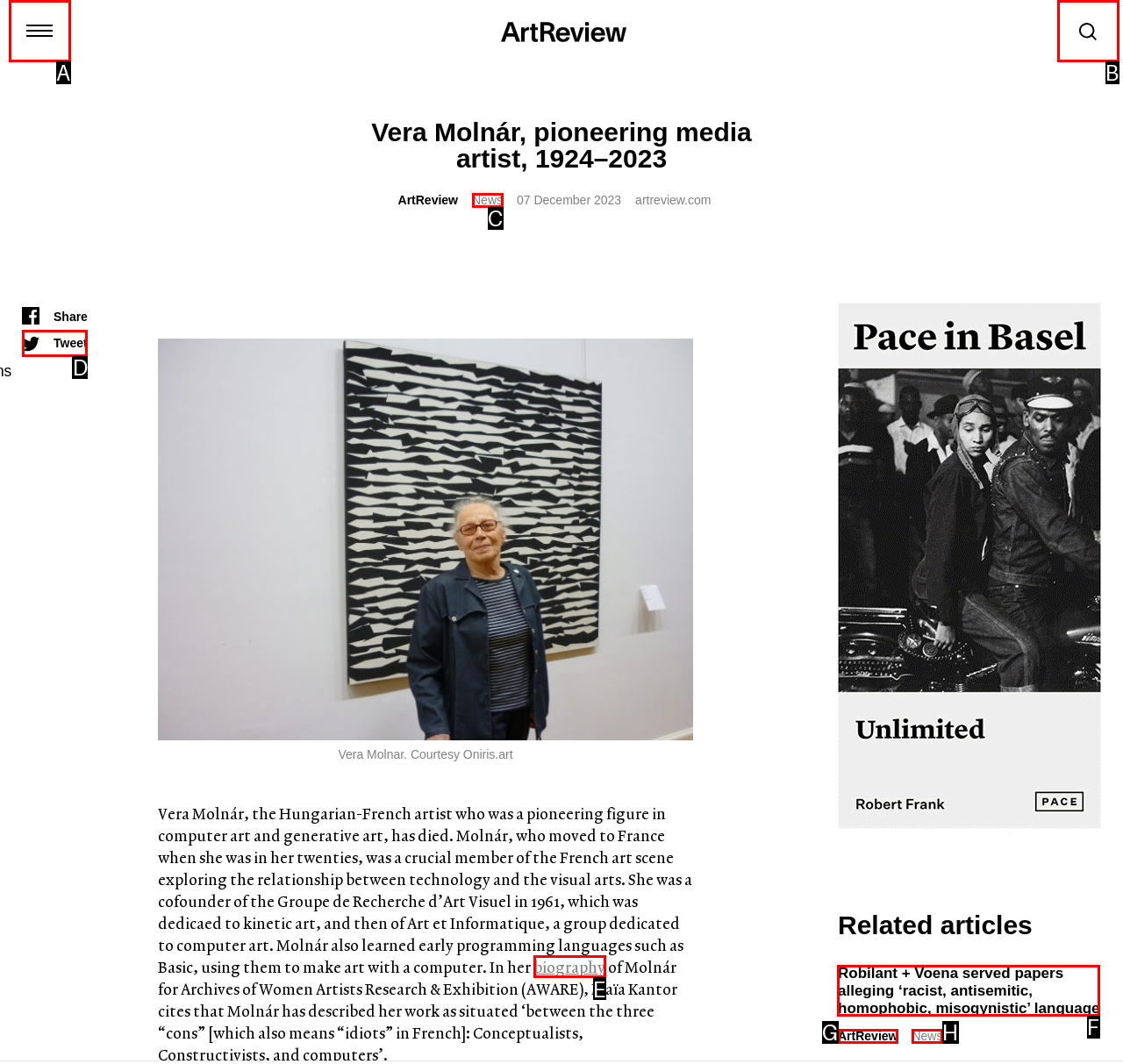Select the letter of the UI element you need to click on to fulfill this task: Read related article about Robilant + Voena. Write down the letter only.

F